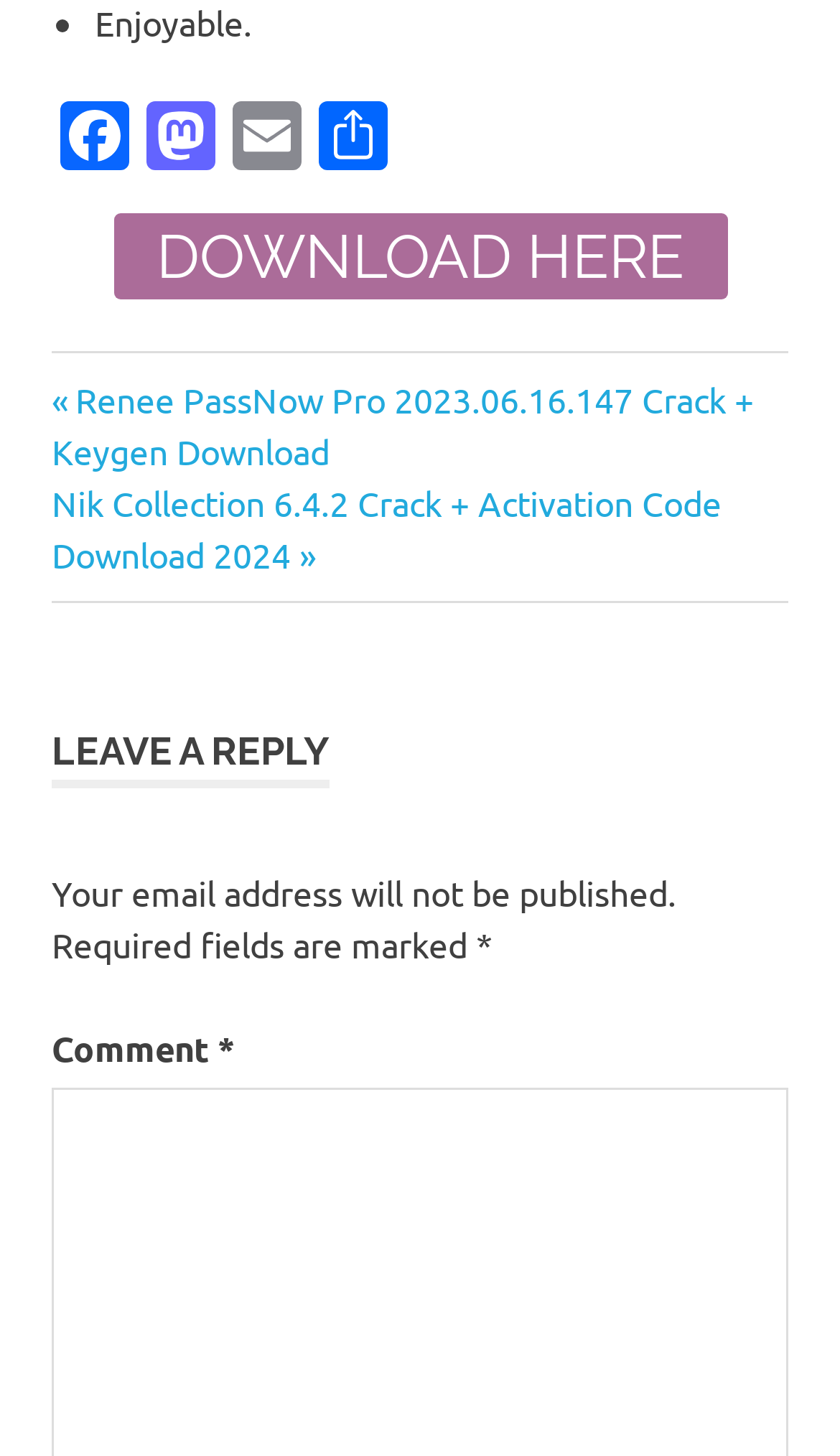Provide your answer to the question using just one word or phrase: What is the purpose of the 'Posts' navigation?

To navigate between posts